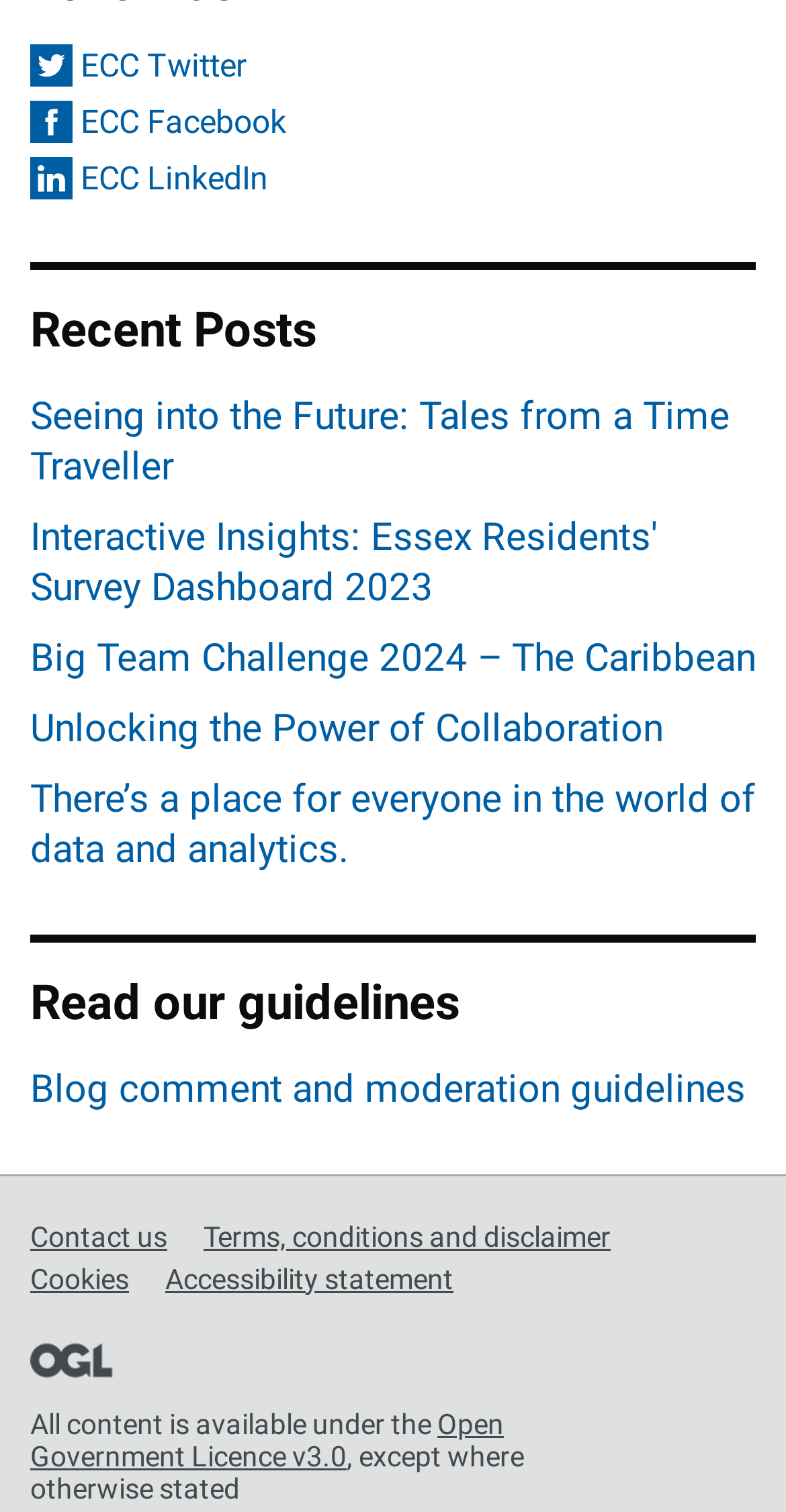Using the provided element description: "Open Government Licence v3.0", determine the bounding box coordinates of the corresponding UI element in the screenshot.

[0.038, 0.931, 0.641, 0.974]